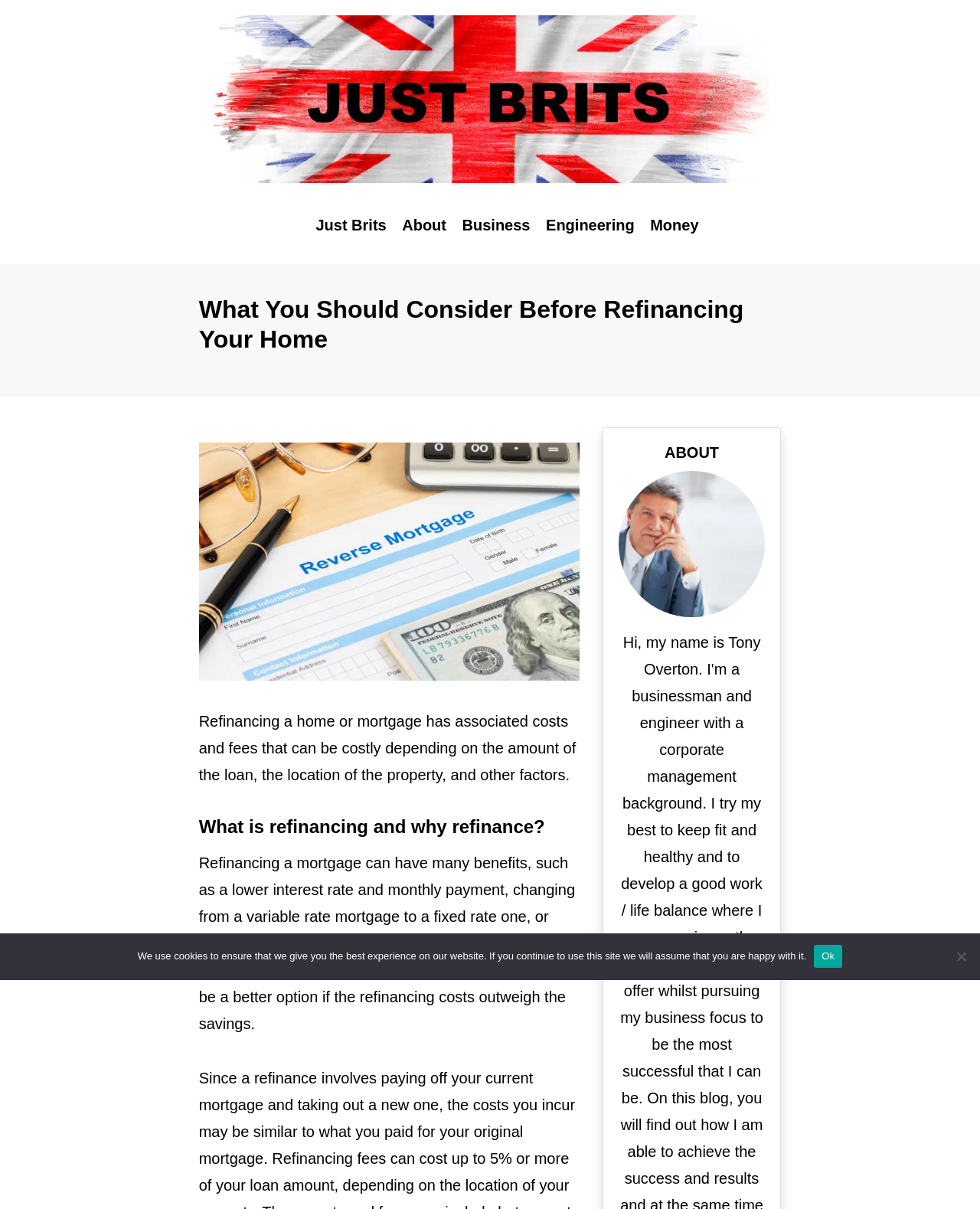Provide the bounding box coordinates of the HTML element this sentence describes: "alt="WPO Image"". The bounding box coordinates consist of four float numbers between 0 and 1, i.e., [left, top, right, bottom].

[0.192, 0.013, 0.808, 0.151]